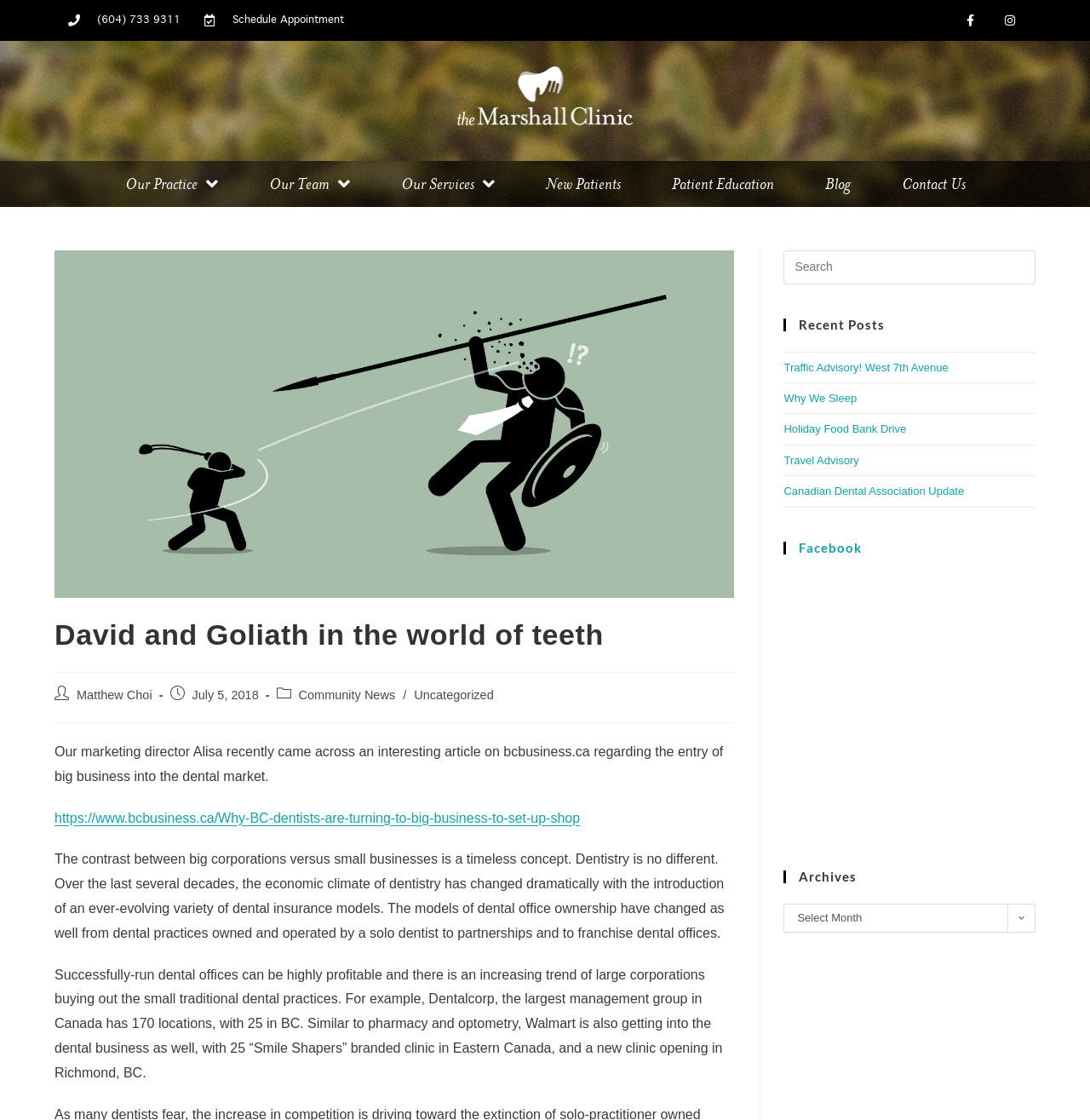Can you give a detailed response to the following question using the information from the image? How many social media links are at the top of the page?

At the top of the webpage, there are two social media links, one for Facebook and one for Instagram, which can be identified by their respective icons.